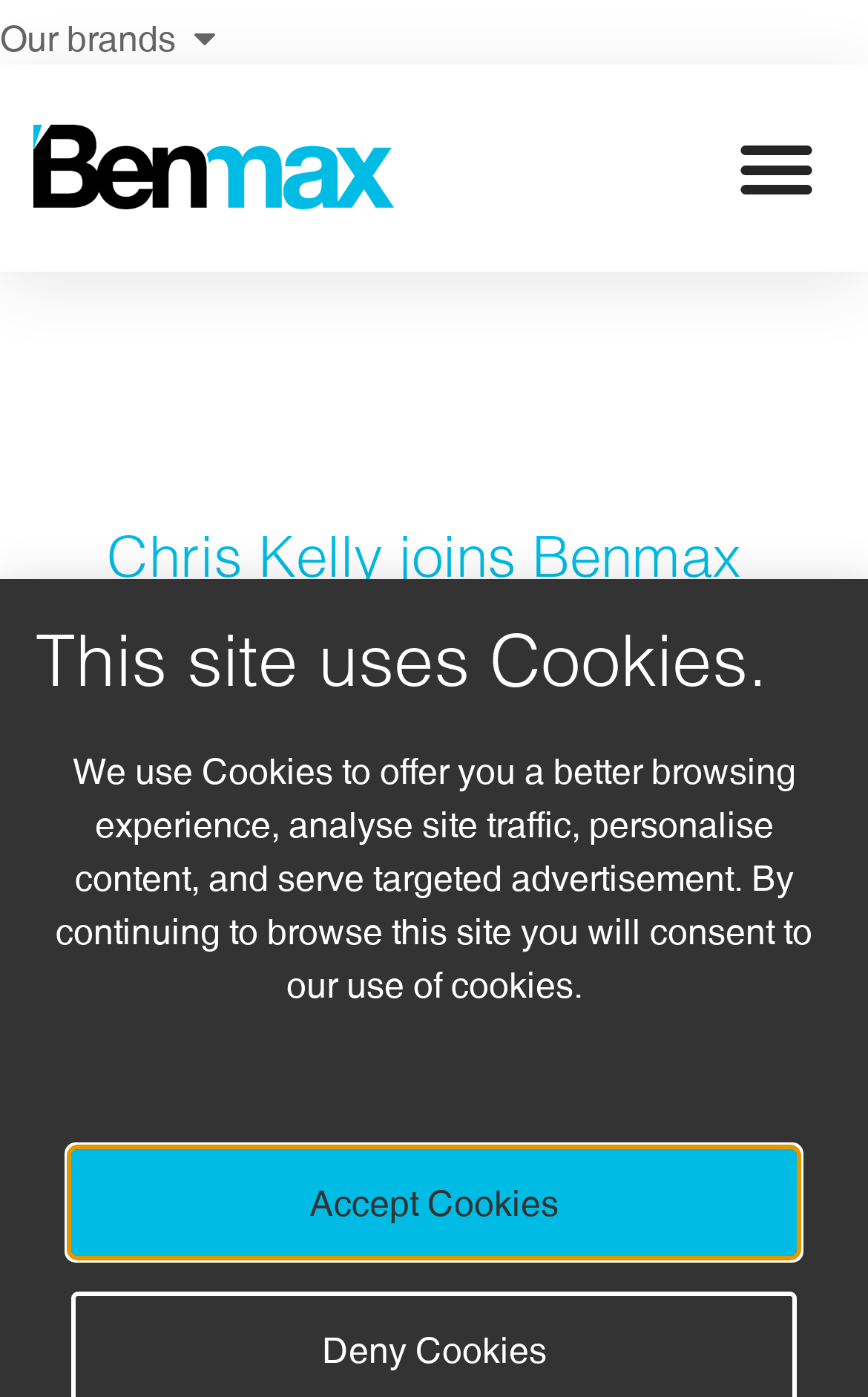Predict the bounding box coordinates for the UI element described as: "Accept Cookies". The coordinates should be four float numbers between 0 and 1, presented as [left, top, right, bottom].

[0.082, 0.823, 0.918, 0.899]